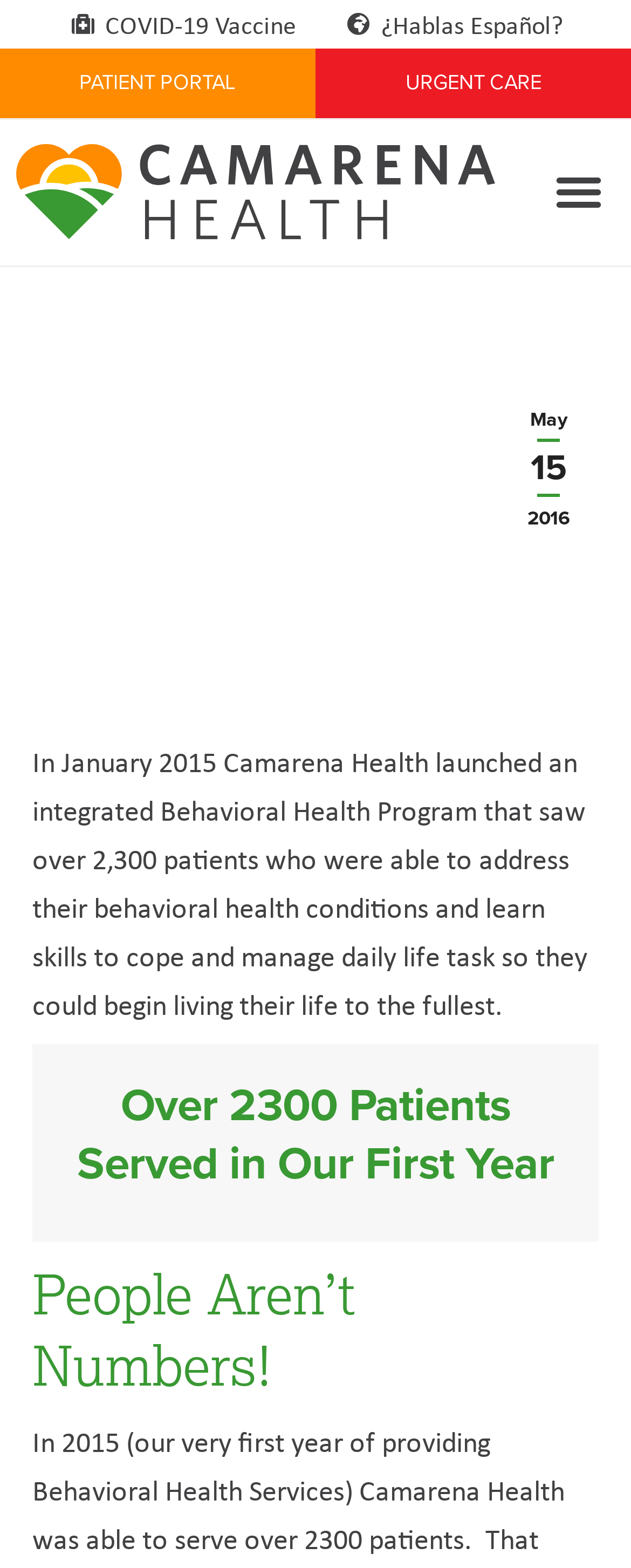Using the details from the image, please elaborate on the following question: How many patients were served in the first year?

I found this answer by looking at the heading element that says 'Over 2300 Patients Served in Our First Year'.